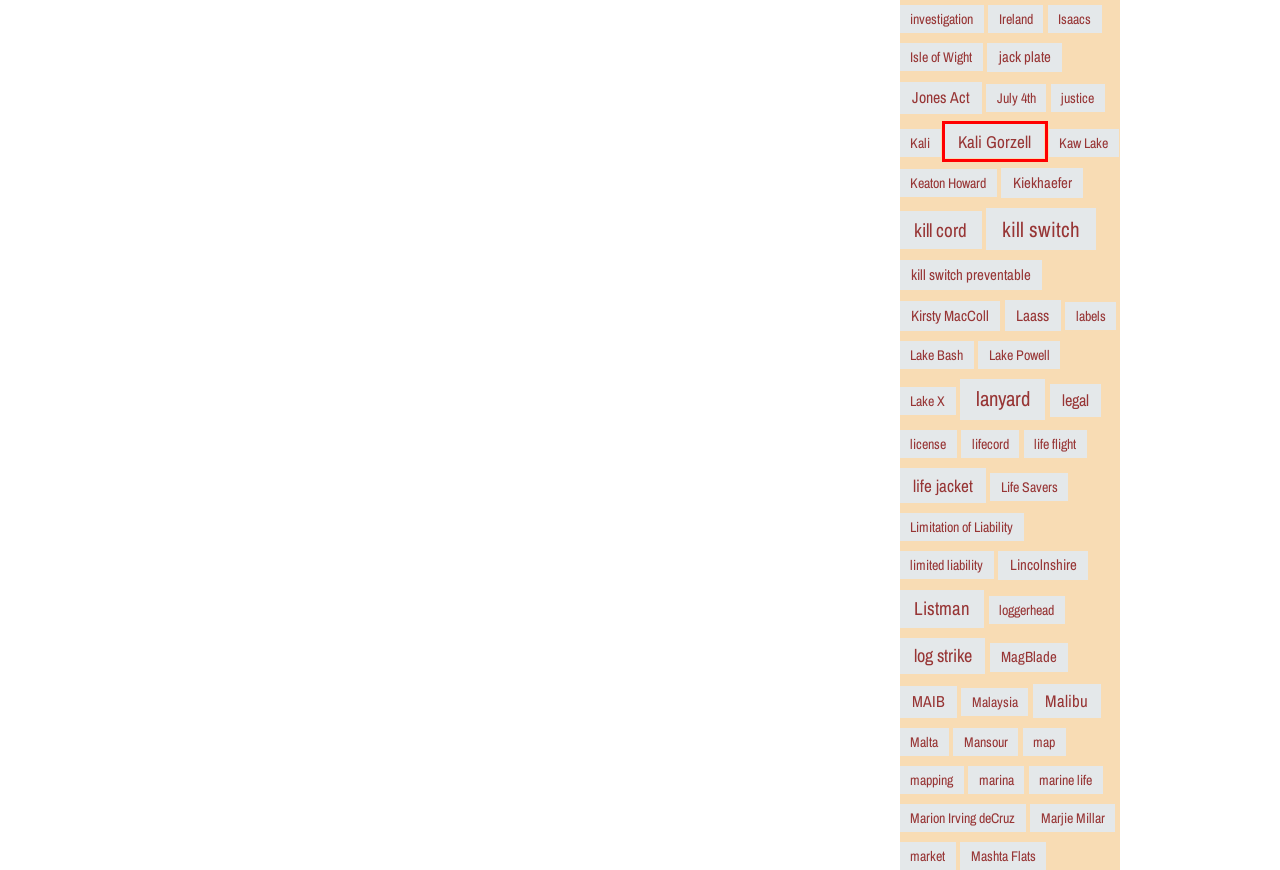Given a screenshot of a webpage with a red bounding box highlighting a UI element, determine which webpage description best matches the new webpage that appears after clicking the highlighted element. Here are the candidates:
A. life flight | PropellerSafety.com
B. Kali | PropellerSafety.com
C. Kali Gorzell | PropellerSafety.com
D. Marion Irving deCruz | PropellerSafety.com
E. justice | PropellerSafety.com
F. Mashta Flats | PropellerSafety.com
G. Listman | PropellerSafety.com
H. log strike | PropellerSafety.com

C